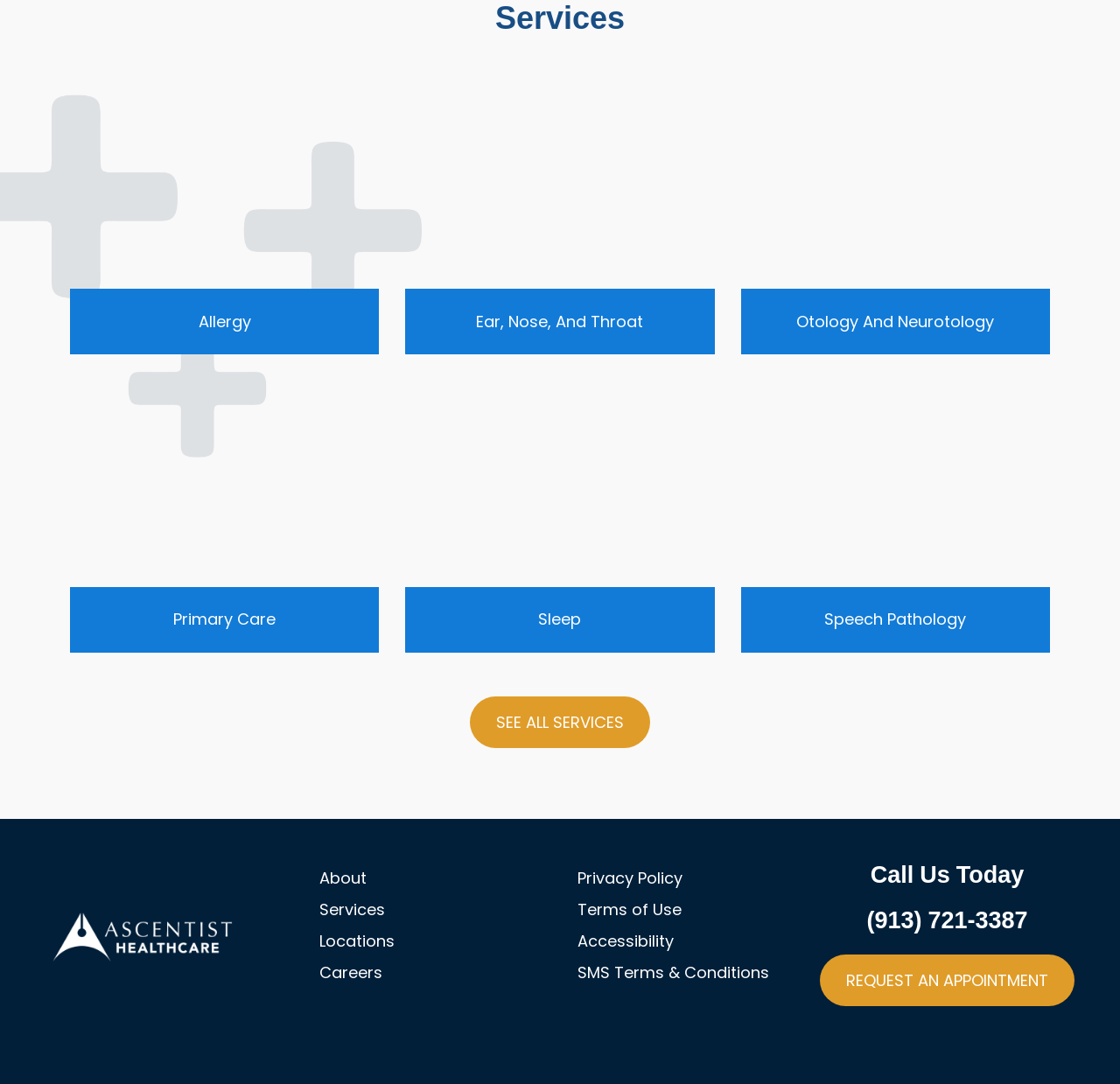Using the webpage screenshot, locate the HTML element that fits the following description and provide its bounding box: "parent_node: Username * name="name"".

None